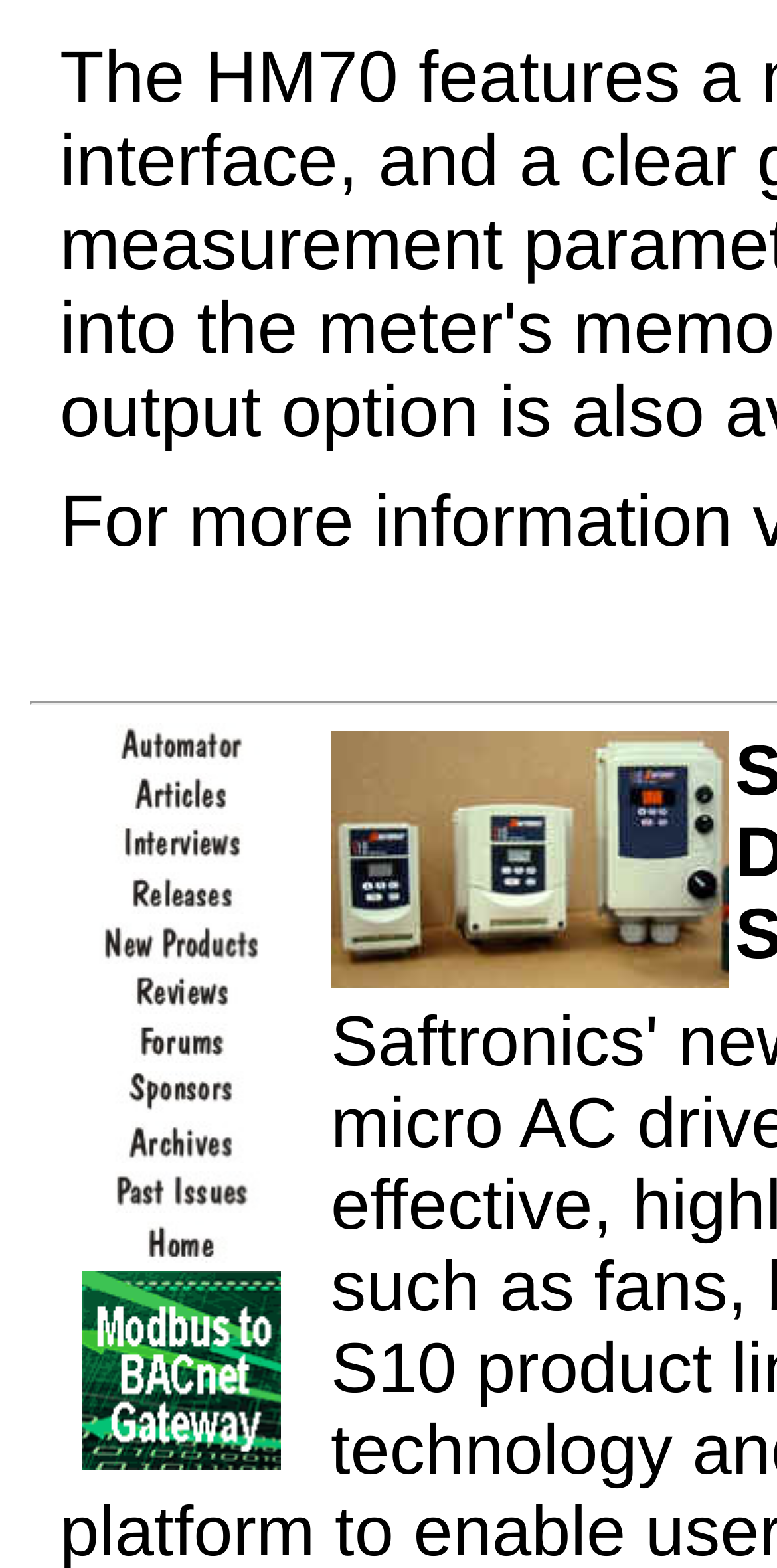Using the element description alt="AutomatedBuildings.com", predict the bounding box coordinates for the UI element. Provide the coordinates in (top-left x, top-left y, bottom-right x, bottom-right y) format with values ranging from 0 to 1.

[0.046, 0.789, 0.418, 0.811]